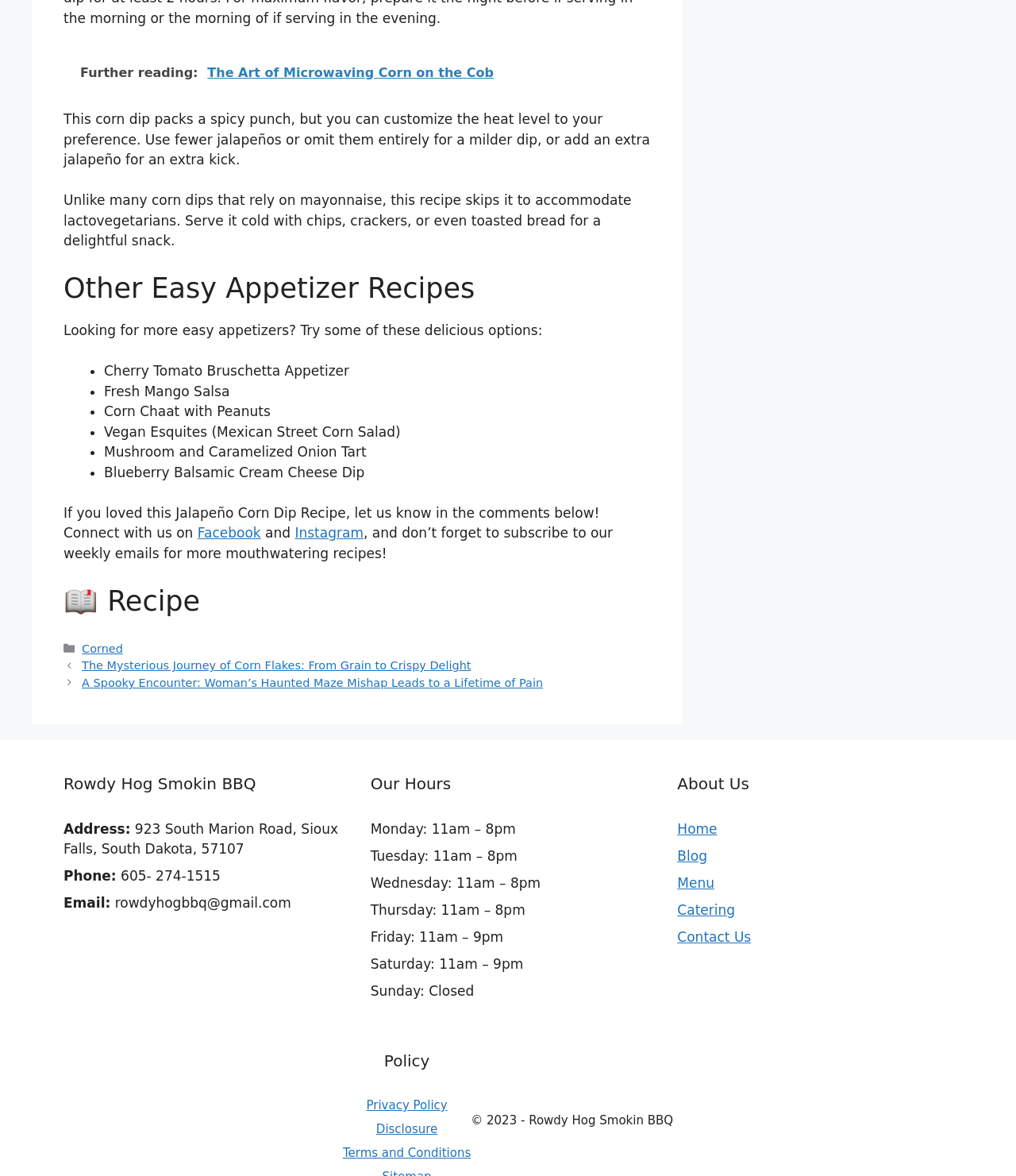What are the hours of operation for Rowdy Hog Smokin BBQ?
Answer the question with a detailed explanation, including all necessary information.

The webpage provides the hours of operation for Rowdy Hog Smokin BBQ, which vary by day. The hours are listed as Monday to Friday from 11am to 8pm, Saturday from 11am to 9pm, and Sunday closed.